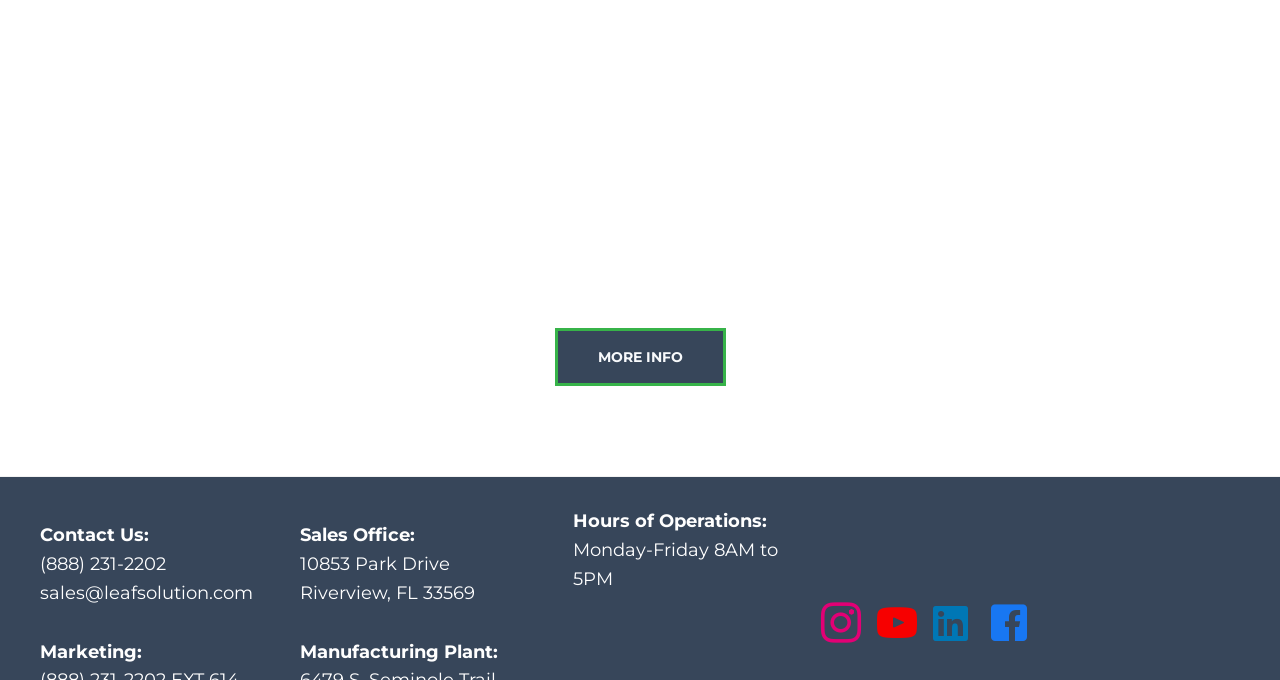Provide a short answer to the following question with just one word or phrase: What are the hours of operation?

Monday-Friday 8AM to 5PM